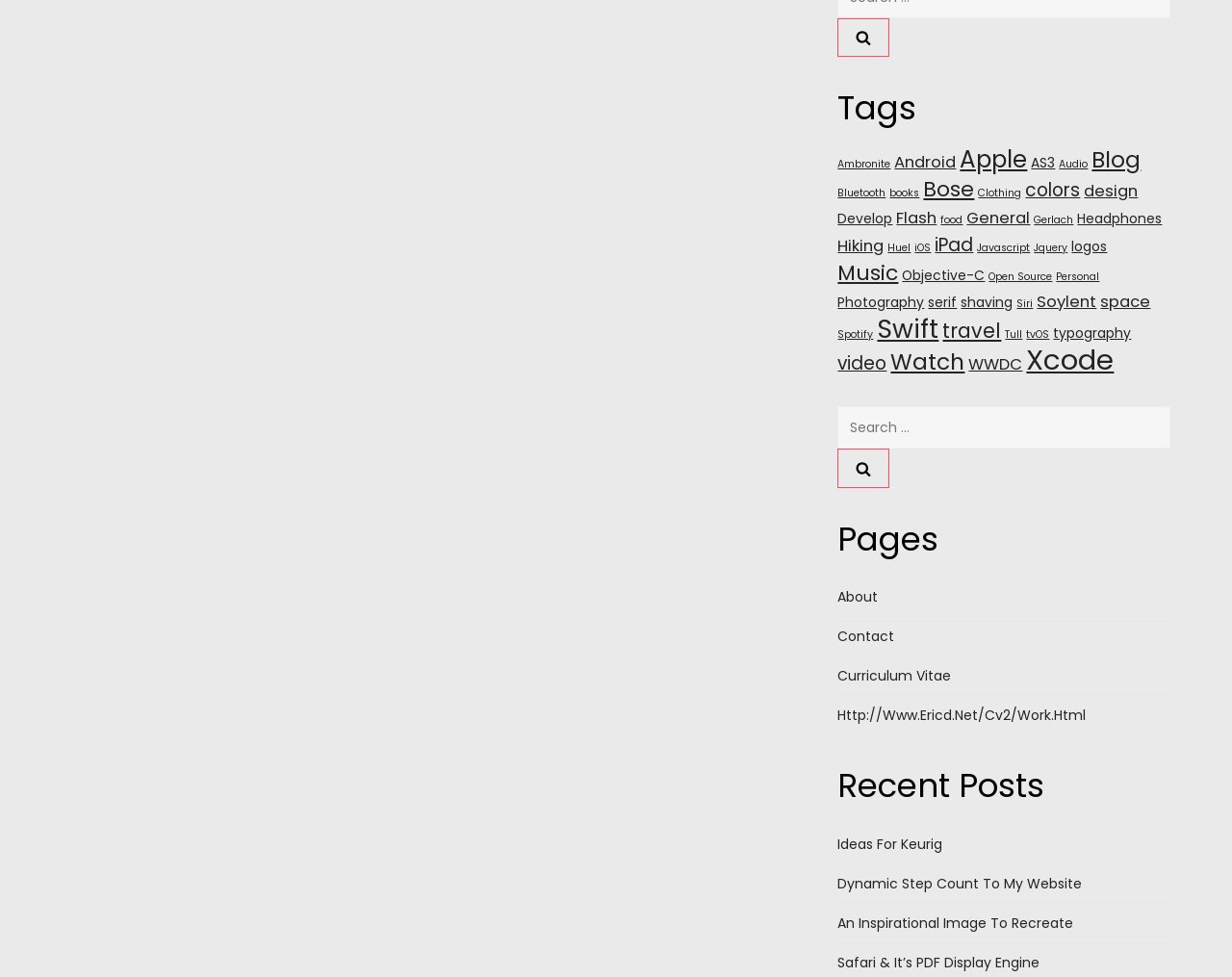Locate the bounding box coordinates of the clickable area needed to fulfill the instruction: "Go to About page".

[0.68, 0.598, 0.713, 0.624]